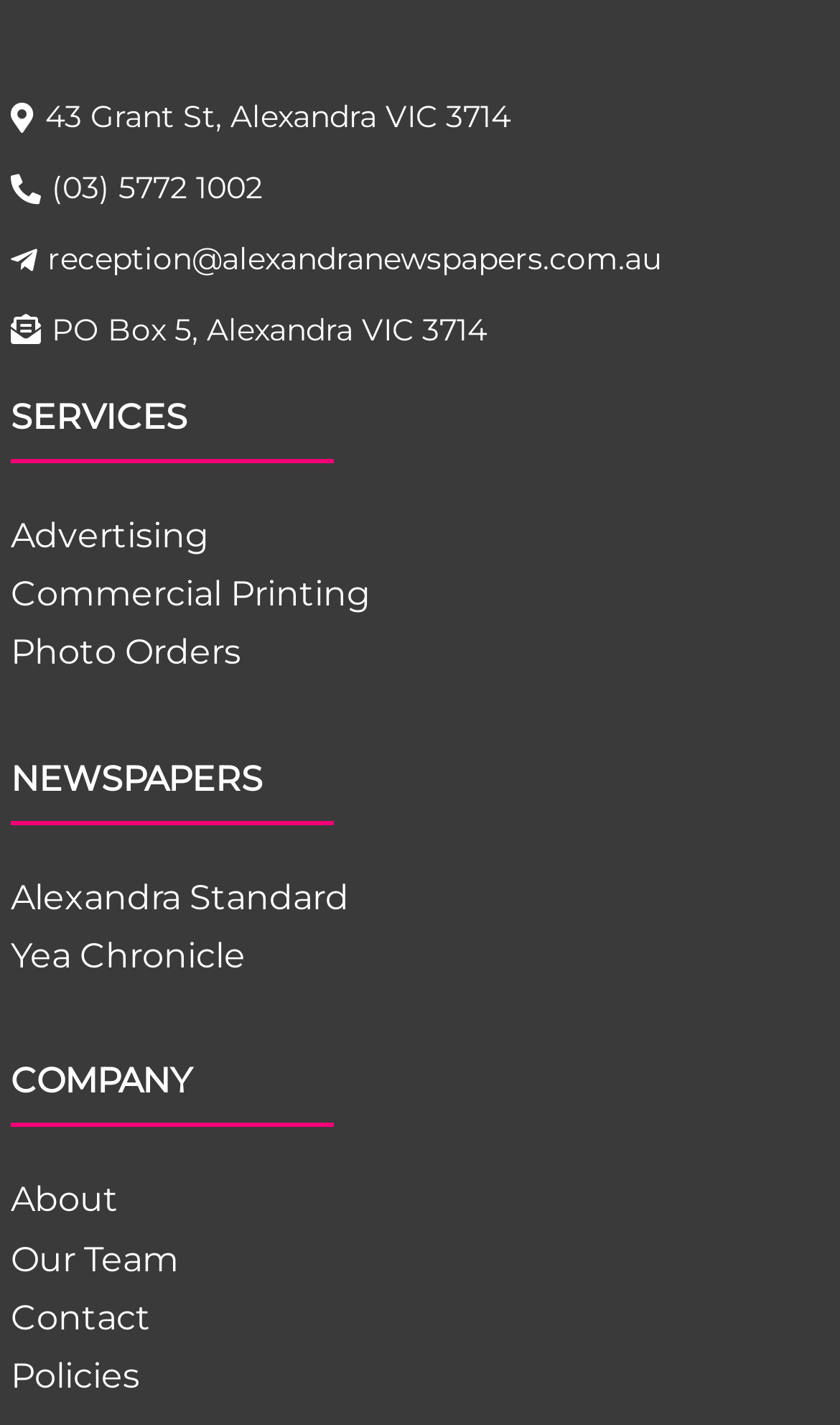Provide the bounding box coordinates of the HTML element described by the text: "Alexandra Standard".

[0.013, 0.615, 0.415, 0.644]